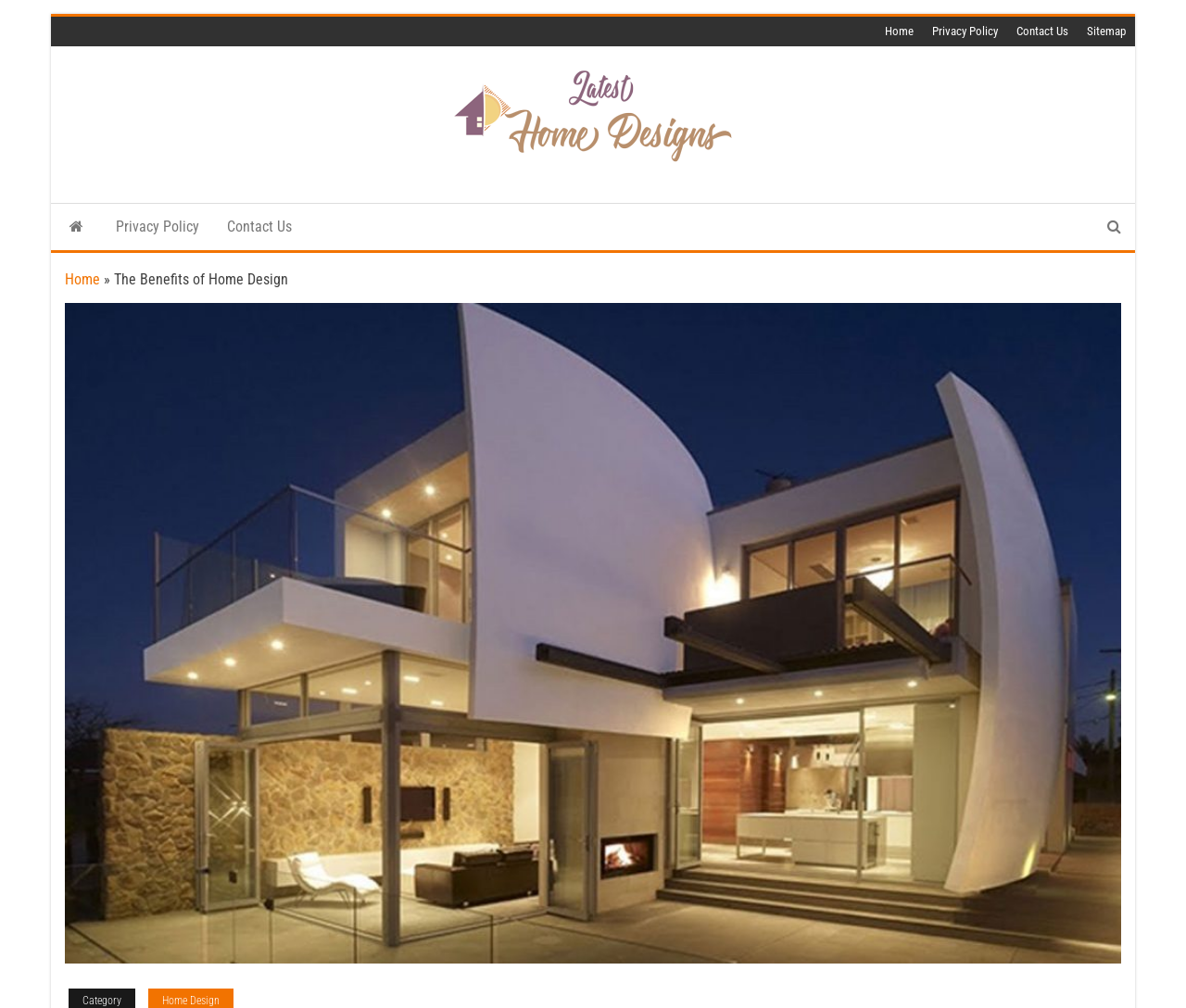What is the main category of the webpage?
Provide a concise answer using a single word or phrase based on the image.

Home Design